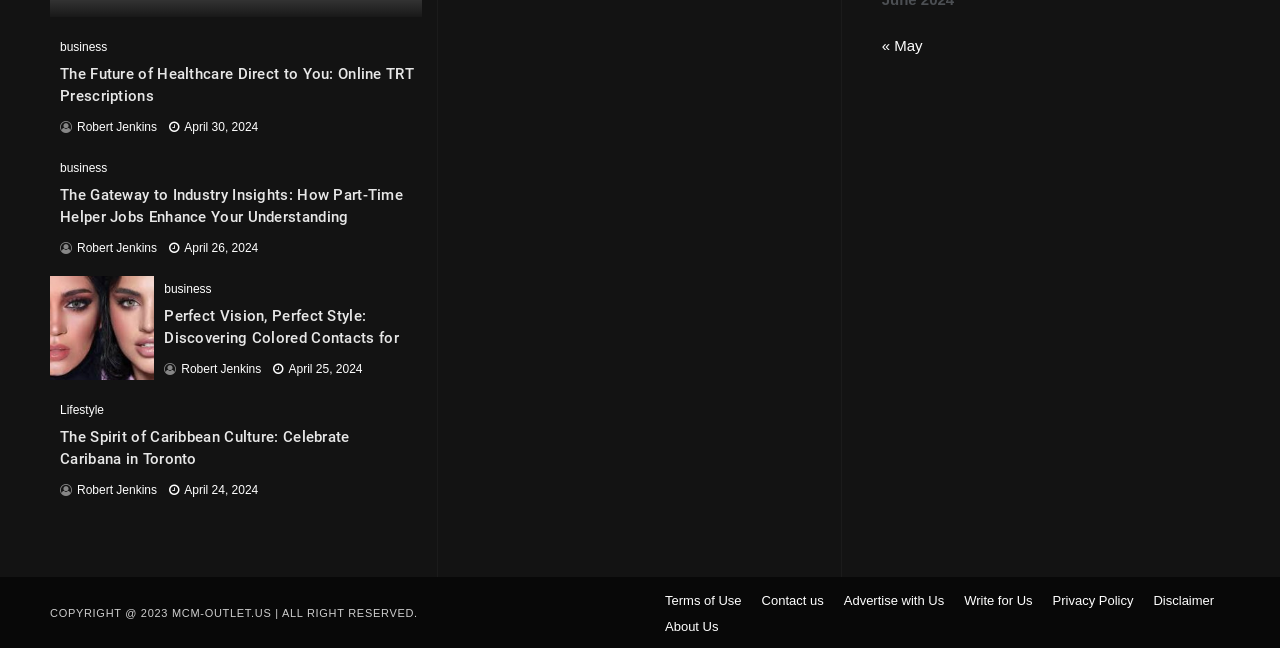Using the details from the image, please elaborate on the following question: What is the date of the second article?

The second article has a heading 'The Gateway to Industry Insights: How Part-Time Helper Jobs Enhance Your Understanding' and below it, there is a link ' April 26, 2024' which indicates the date of the article.